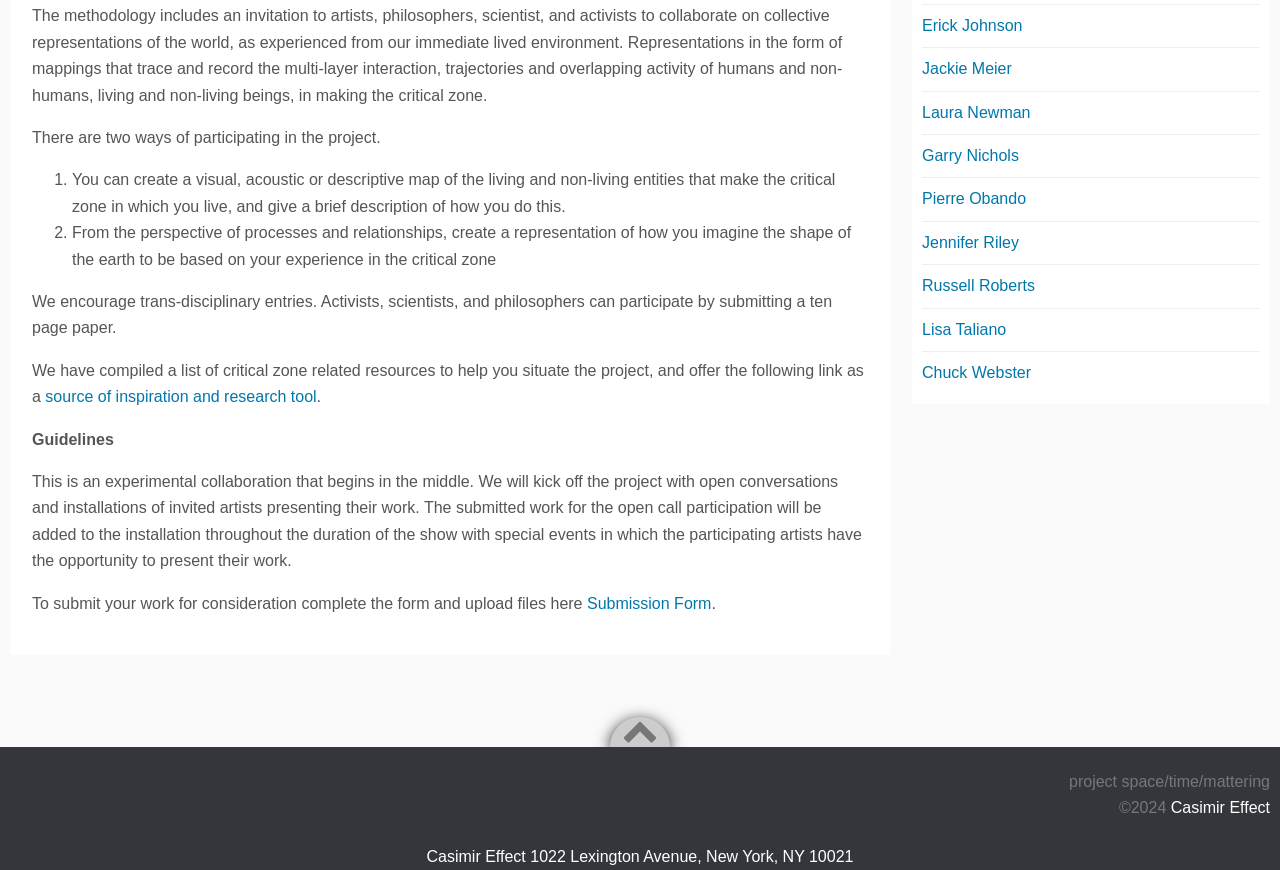Identify the bounding box for the UI element described as: "alt="MONKEYBICYCLE -"". The coordinates should be four float numbers between 0 and 1, i.e., [left, top, right, bottom].

None